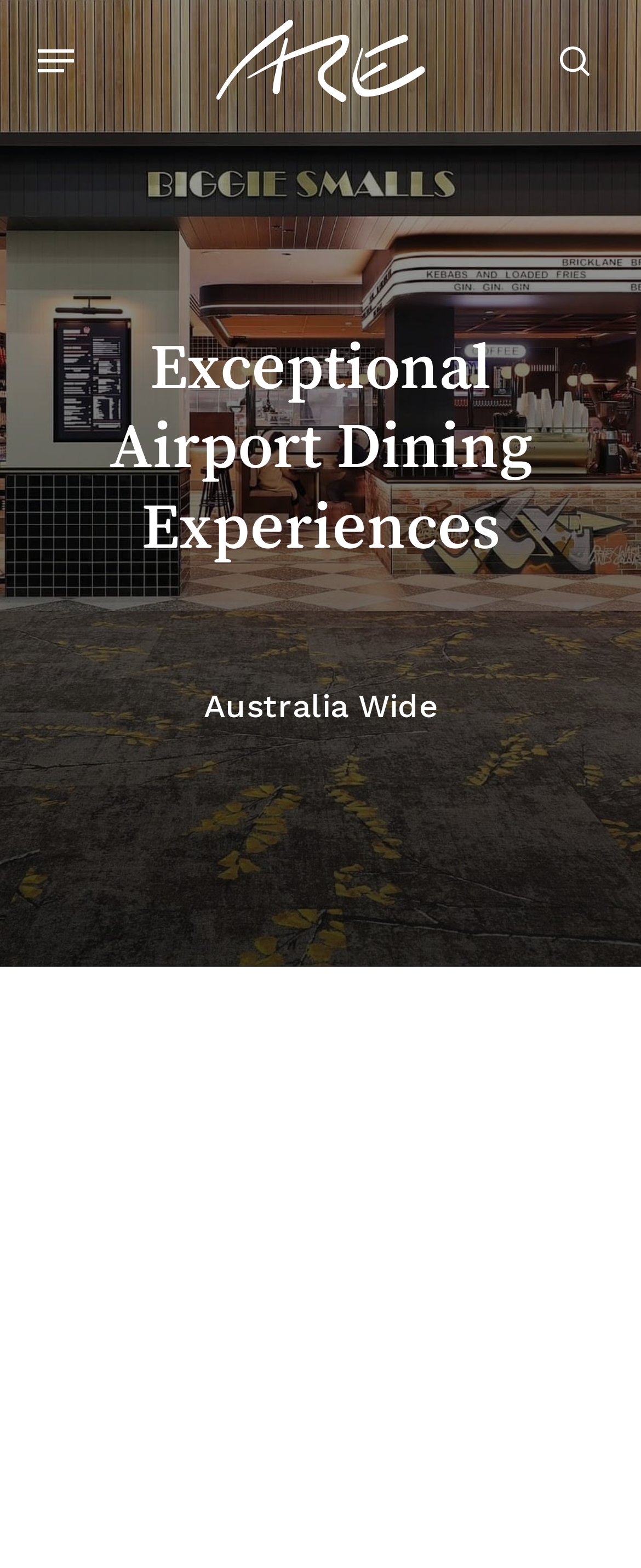Provide a thorough description of the webpage you see.

The webpage is about Airport Retail Enterprises, which offers exceptional dining experiences for airport travelers. At the top left of the page, there is a search bar with a "Search" textbox and a "Close Search" link to the right of it. Below the search bar, there is a logo of Airport Retail Enterprises, represented by three identical images. 

To the right of the logo, there is a link with the same name as the logo. Above the logo, there is another "search" link. On the top left corner, there is a "Navigation Menu" button that can be expanded.

The main content of the page is divided into three sections, each with a heading. The first section, located at the top center of the page, is titled "Exceptional Airport Dining Experiences". The second section, located below the first one, is titled "Australia Wide". The third section, located at the bottom center of the page, is titled "Elevating Airport Dining", which is also the main theme of the webpage as described in the meta description.